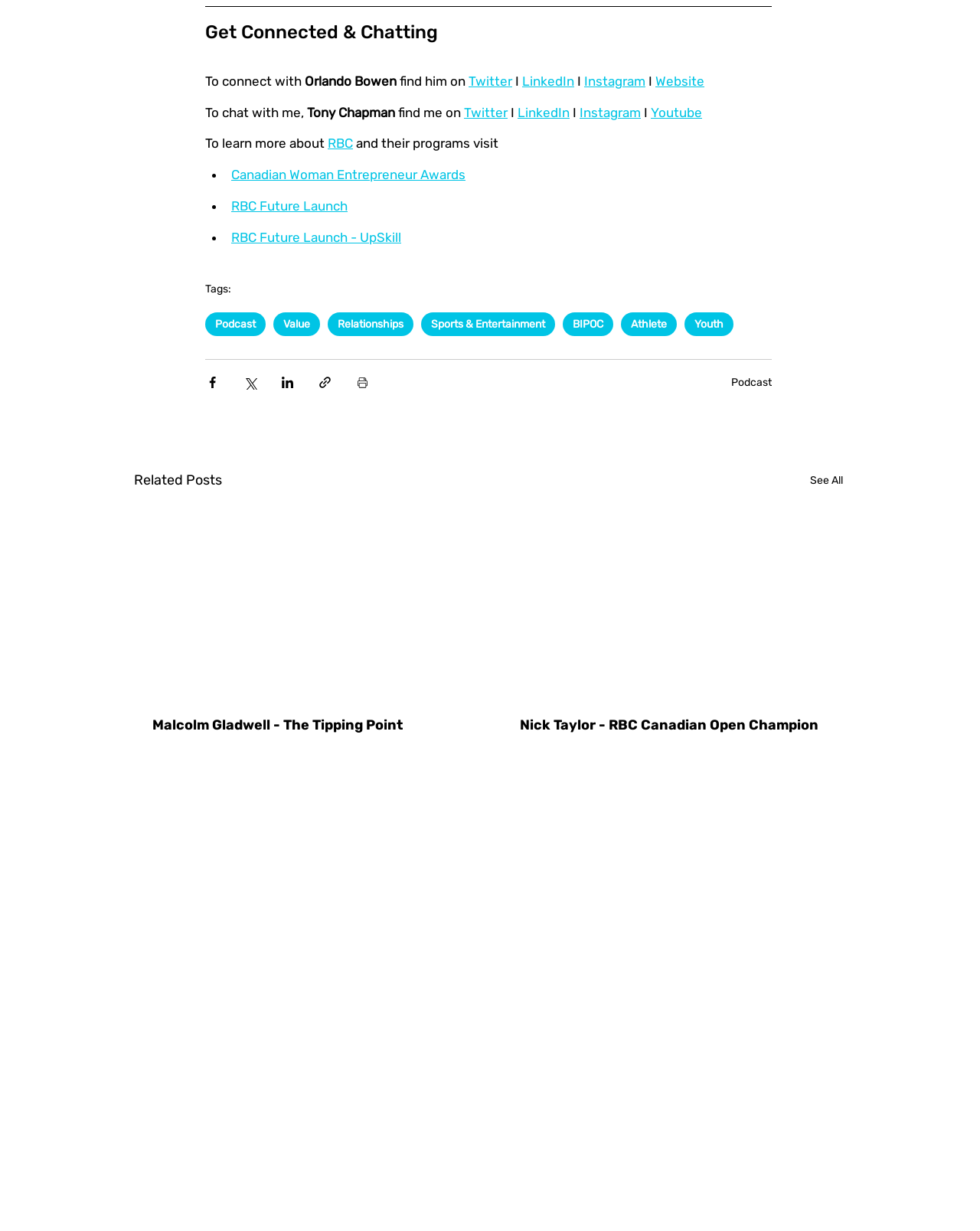Specify the bounding box coordinates of the element's area that should be clicked to execute the given instruction: "Read the related post about Malcolm Gladwell". The coordinates should be four float numbers between 0 and 1, i.e., [left, top, right, bottom].

[0.155, 0.582, 0.466, 0.596]